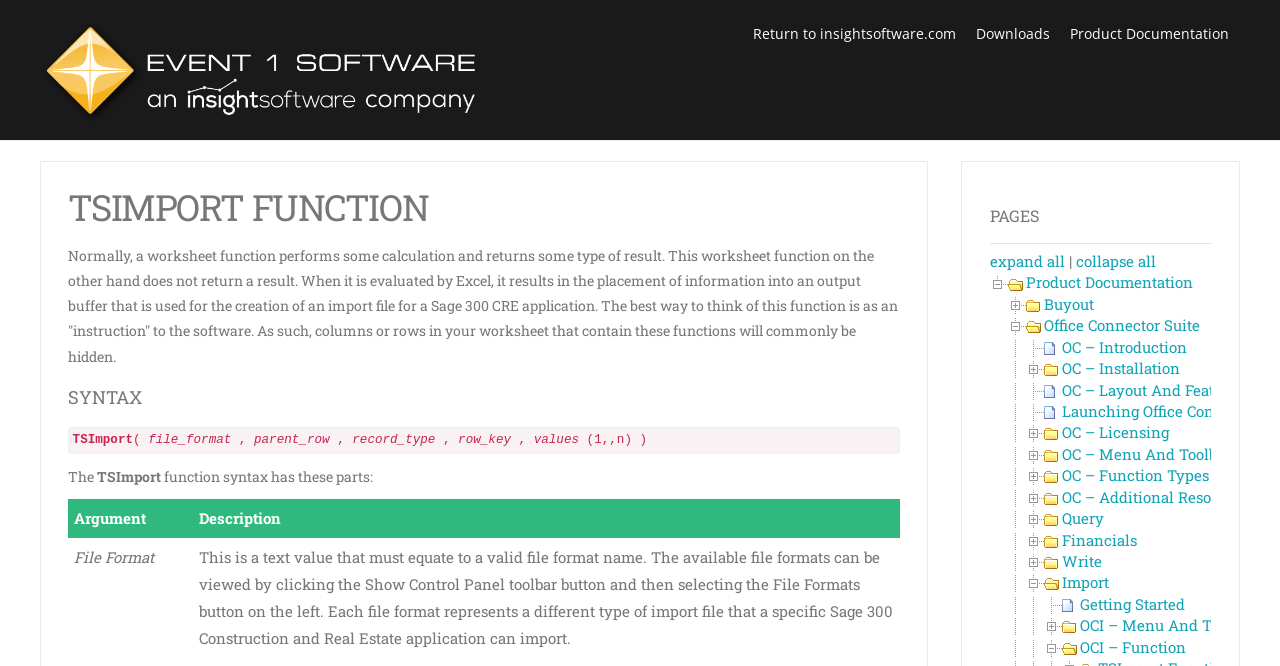Please locate the bounding box coordinates for the element that should be clicked to achieve the following instruction: "Click the 'expand all' link". Ensure the coordinates are given as four float numbers between 0 and 1, i.e., [left, top, right, bottom].

[0.774, 0.377, 0.832, 0.407]